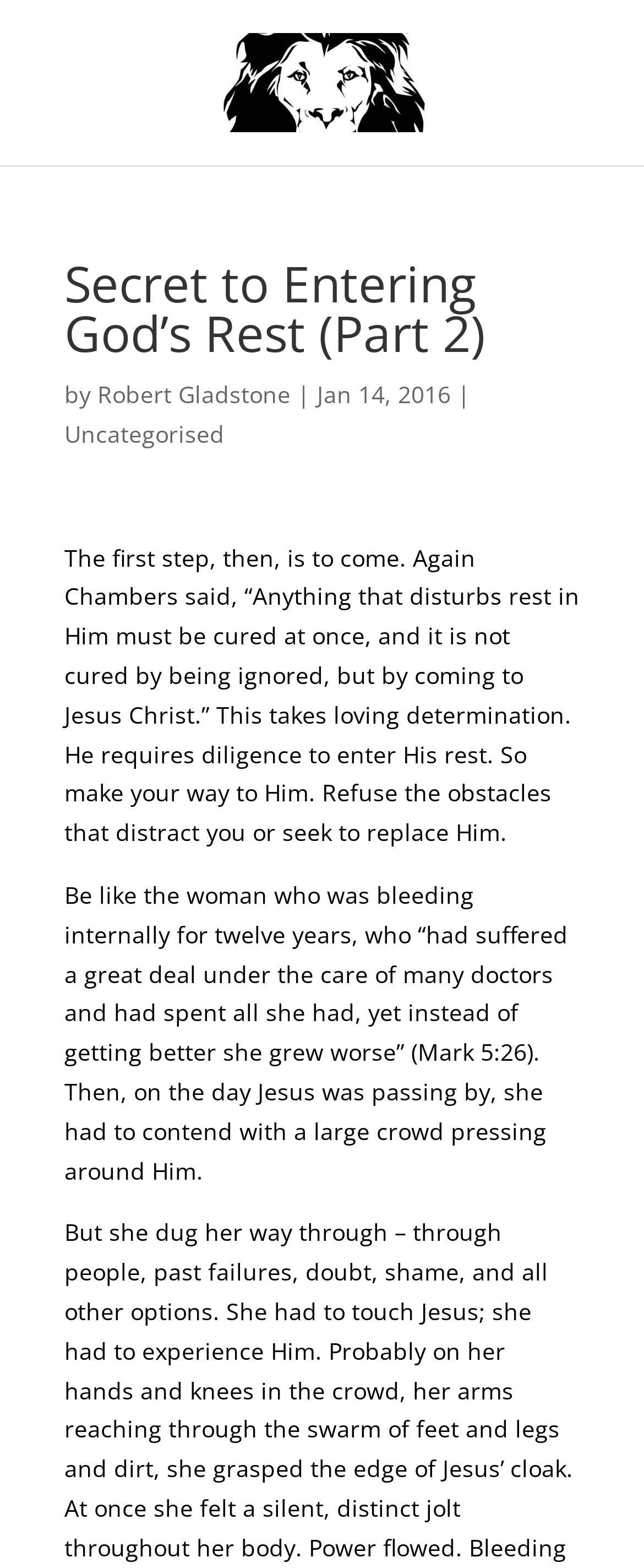Determine the bounding box coordinates (top-left x, top-left y, bottom-right x, bottom-right y) of the UI element described in the following text: Robert Gladstone

[0.151, 0.241, 0.451, 0.261]